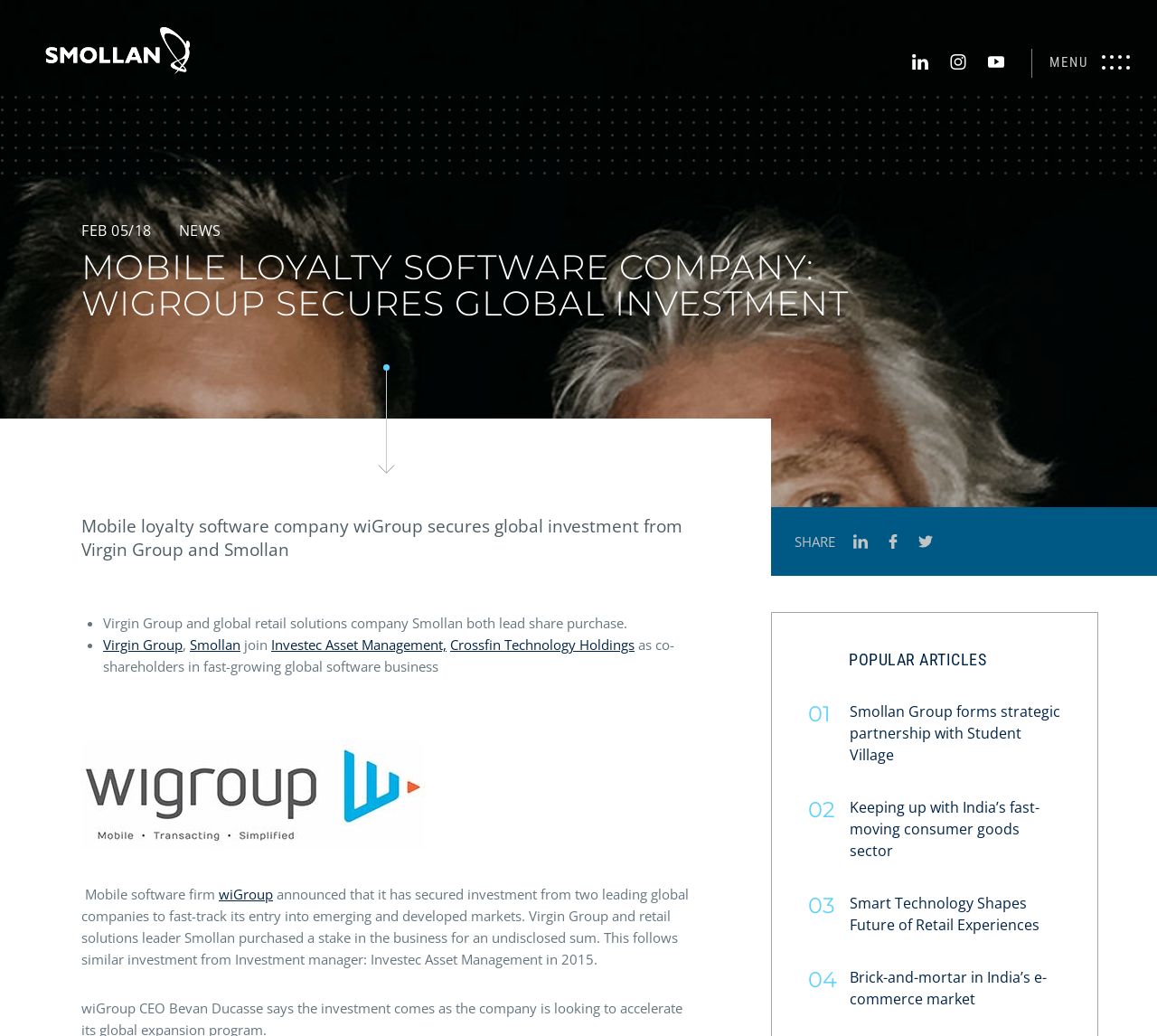Determine the bounding box coordinates of the section I need to click to execute the following instruction: "Read more about Virgin Group". Provide the coordinates as four float numbers between 0 and 1, i.e., [left, top, right, bottom].

[0.089, 0.613, 0.158, 0.631]